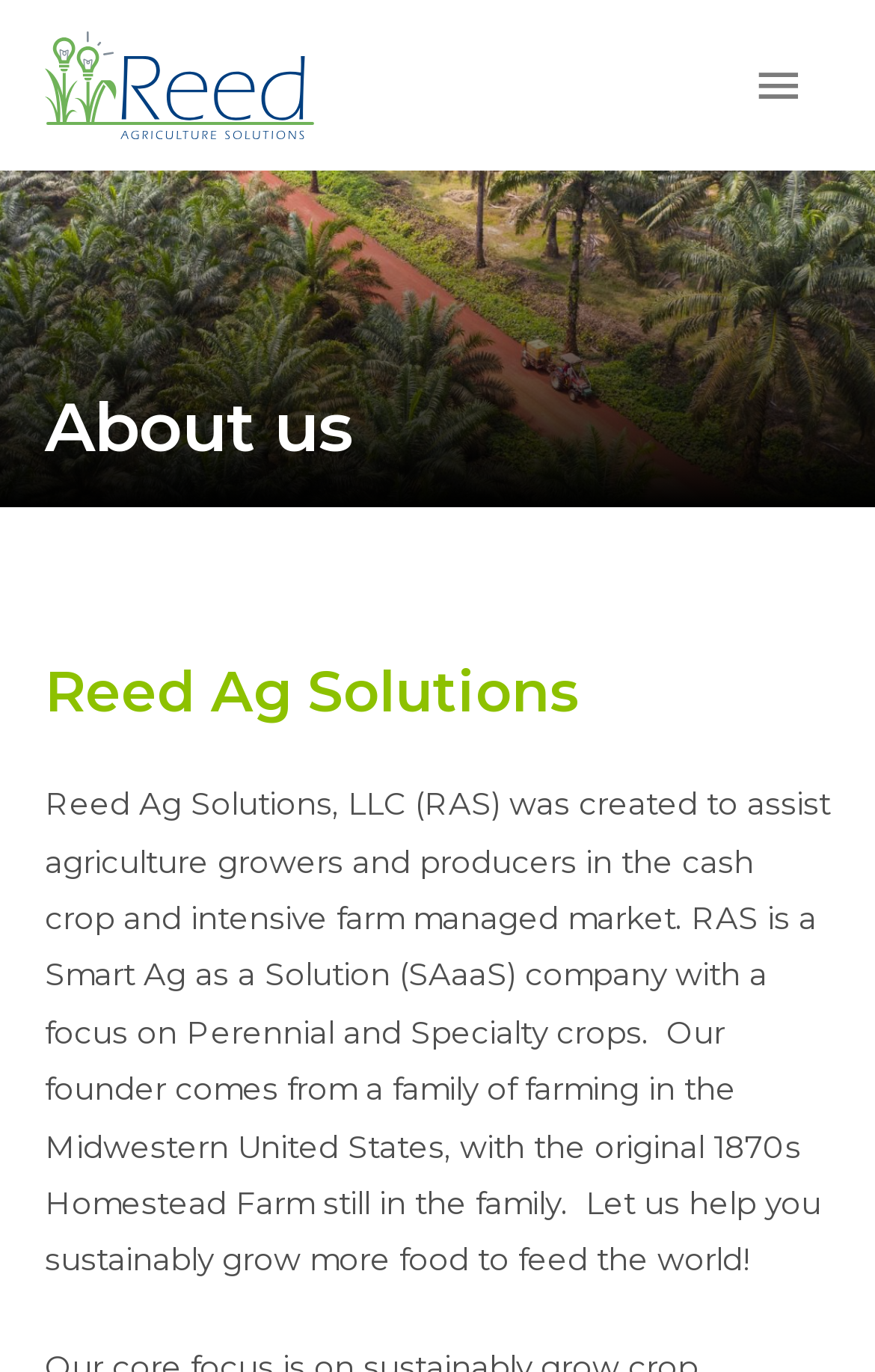Identify the bounding box for the UI element described as: "Main Menu". Ensure the coordinates are four float numbers between 0 and 1, formatted as [left, top, right, bottom].

[0.83, 0.022, 0.949, 0.102]